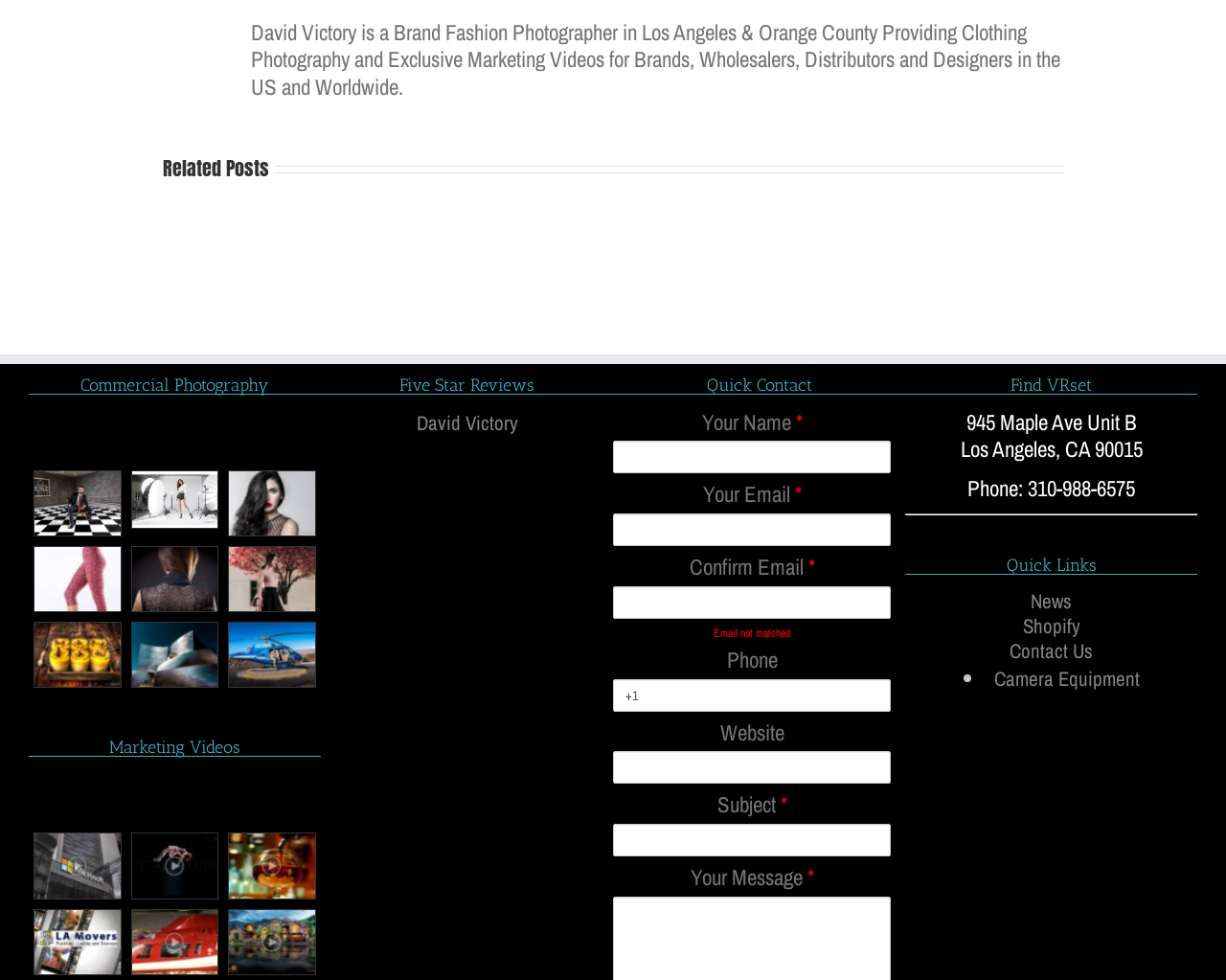Locate the bounding box of the UI element defined by this description: "News". The coordinates should be given as four float numbers between 0 and 1, formatted as [left, top, right, bottom].

[0.738, 0.601, 0.977, 0.627]